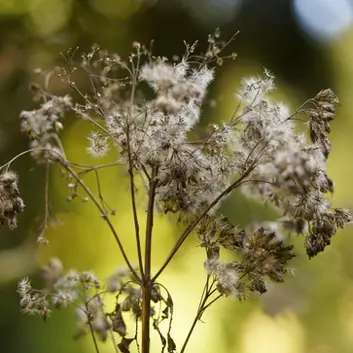Respond to the question below with a single word or phrase:
What is the color of the tufts on the seed heads?

White